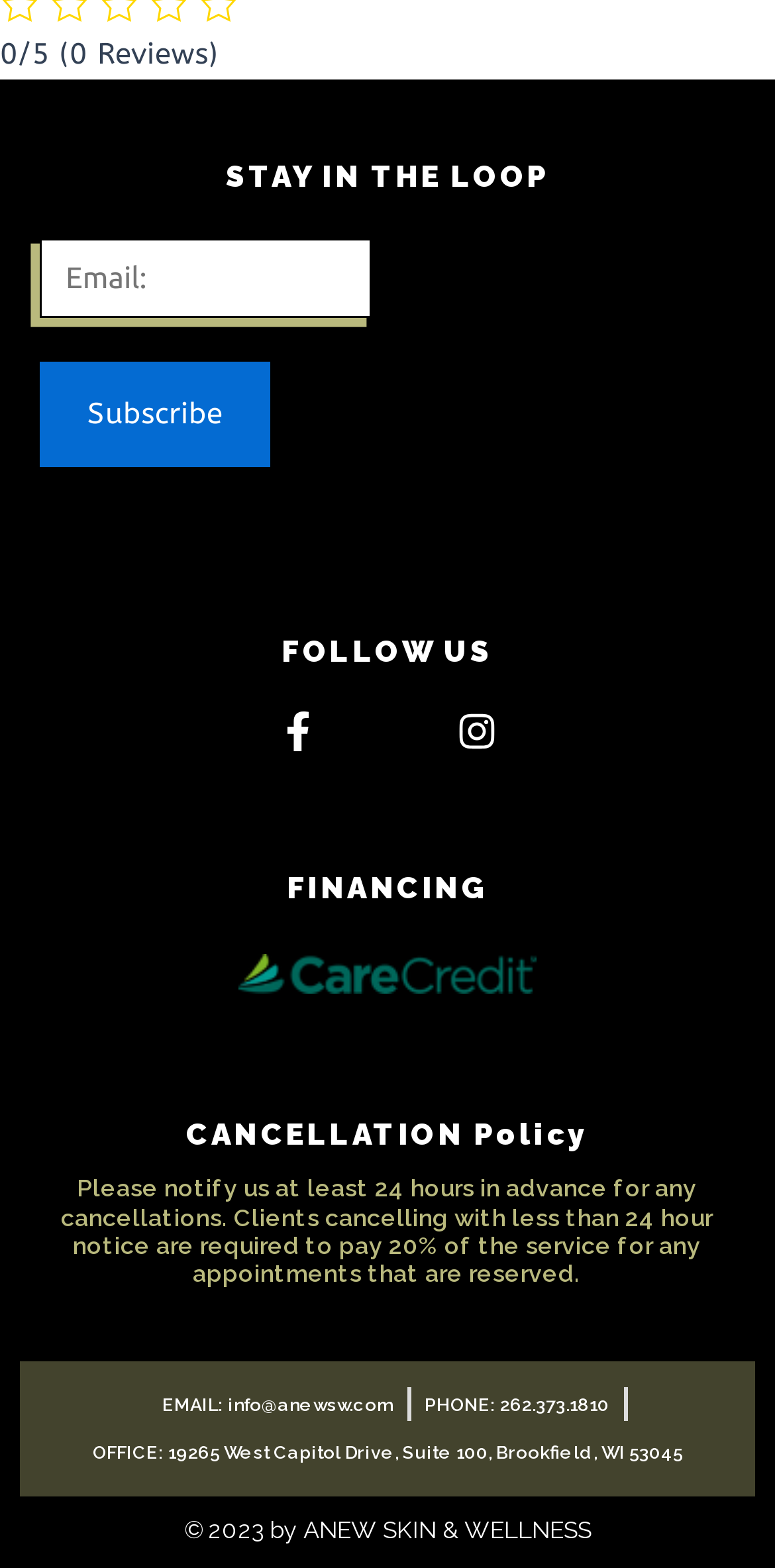Identify the bounding box coordinates for the UI element described as: "Facebook-f".

[0.359, 0.454, 0.41, 0.479]